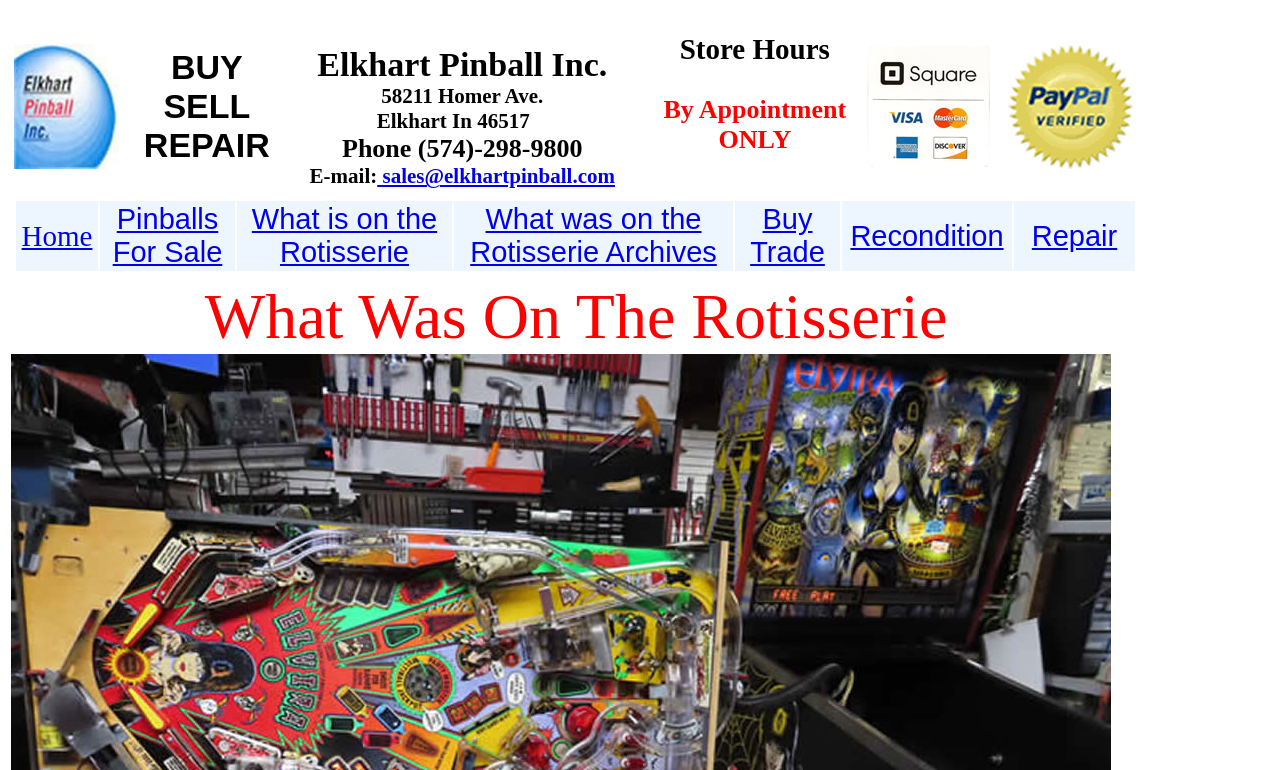What is the name of the pinball company?
Please utilize the information in the image to give a detailed response to the question.

The name of the pinball company can be found in the top section of the webpage, where it is written in a heading element as 'Elkhart Pinball Inc.'.